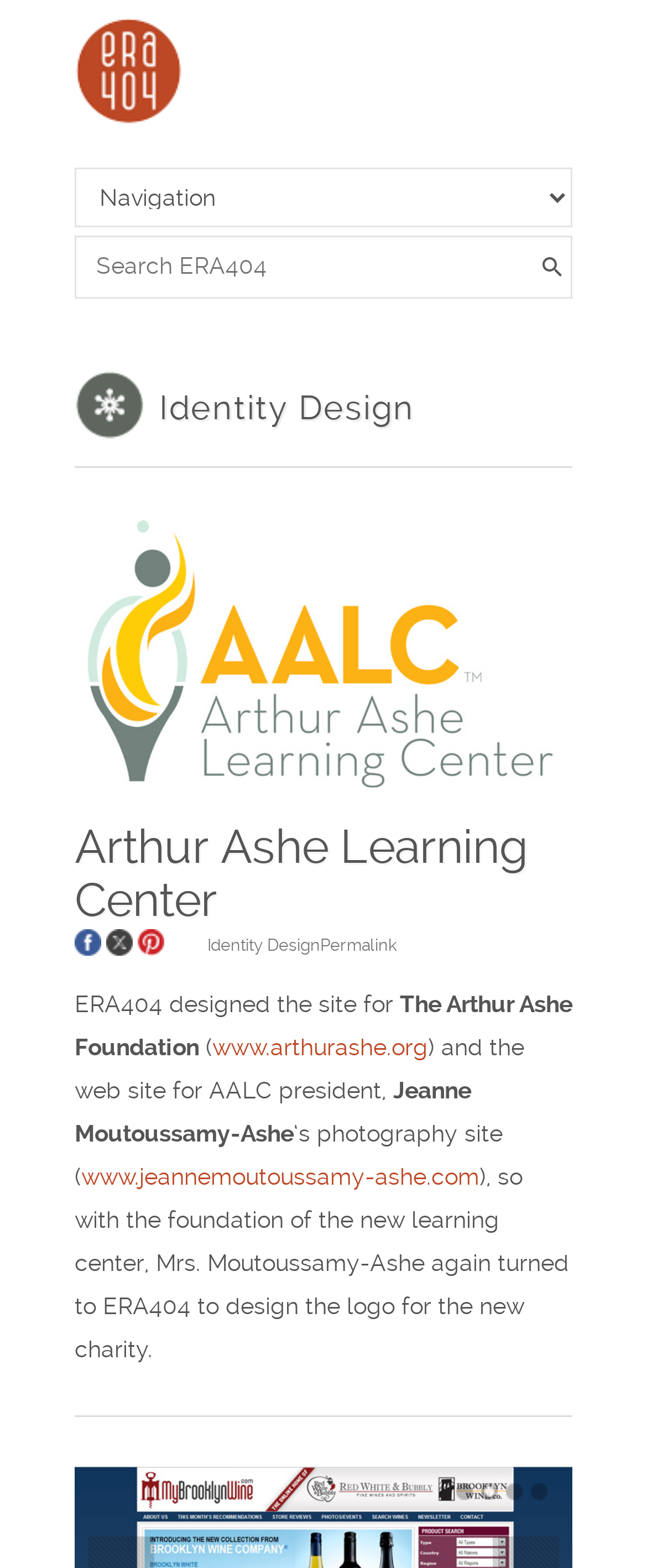Generate a comprehensive description of the contents of the webpage.

The webpage appears to be a portfolio page for a design studio, ERA404, showcasing their work on the Arthur Ashe Learning Center project. At the top of the page, there is a heading with the studio's name, "ERA404", accompanied by a logo image. Below this, there is a search bar with a search button and a combobox.

The main content of the page is divided into sections, with headings and images. The first section is titled "Identity Design" and features an image related to the topic. Below this, there is a link to the Arthur Ashe Learning Center project, accompanied by an image. This is followed by a heading with the same title, and then a block of text describing the project.

The text describes how ERA404 designed the website for the Arthur Ashe Foundation and the Arthur Ashe Learning Center, as well as the logo for the new charity. The text also mentions the president of AALC, Jeanne Moutoussamy-Ashe, and her photography website.

At the bottom of the page, there are social media sharing links, including Facebook, X, and Pinterest. There are also links to related pages, including the Identity Design page and a permalink. Finally, there is a row of numbered links, likely pagination links, at the very bottom of the page.

Throughout the page, there are a total of 5 headings, 11 links, 7 images, and 10 blocks of static text. The layout is organized, with clear headings and concise text, making it easy to navigate and understand the content.